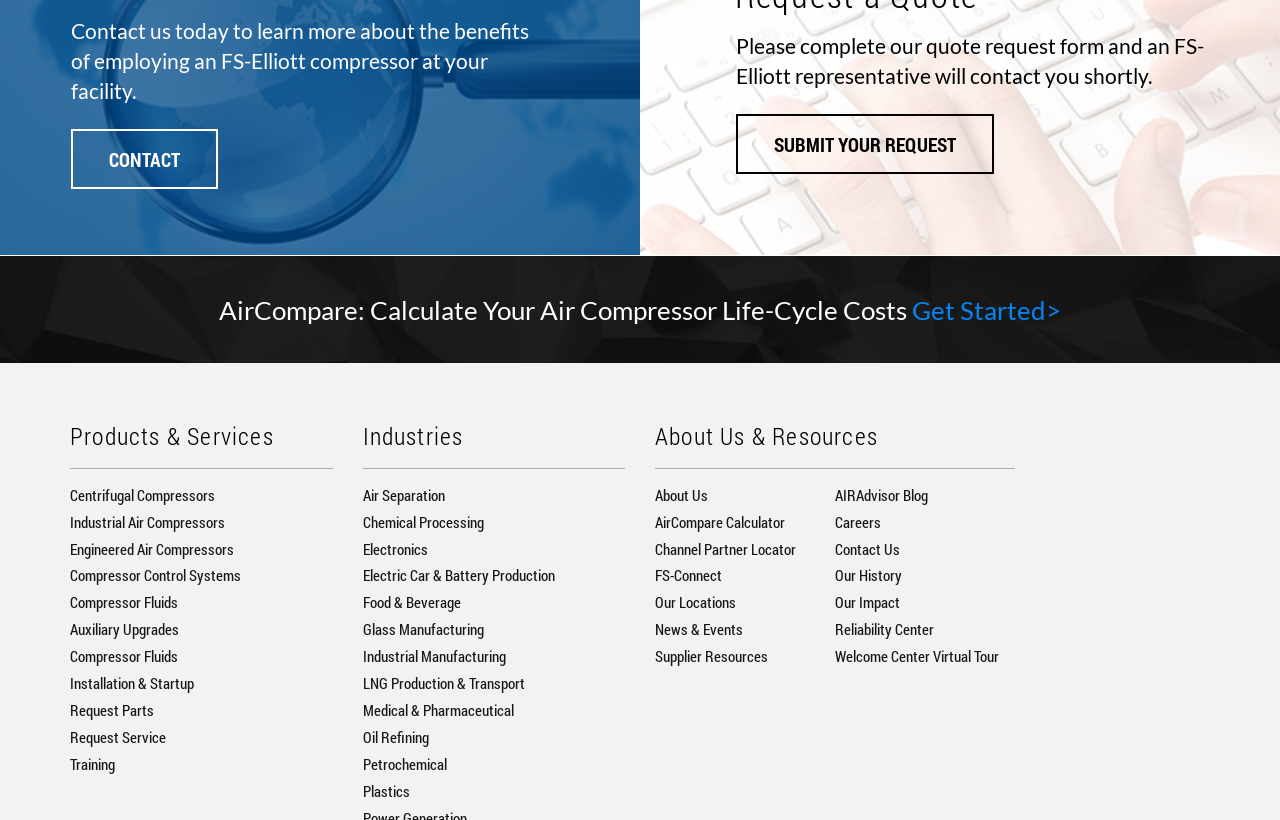Use a single word or phrase to answer the question: 
What is AirCompare?

A calculator